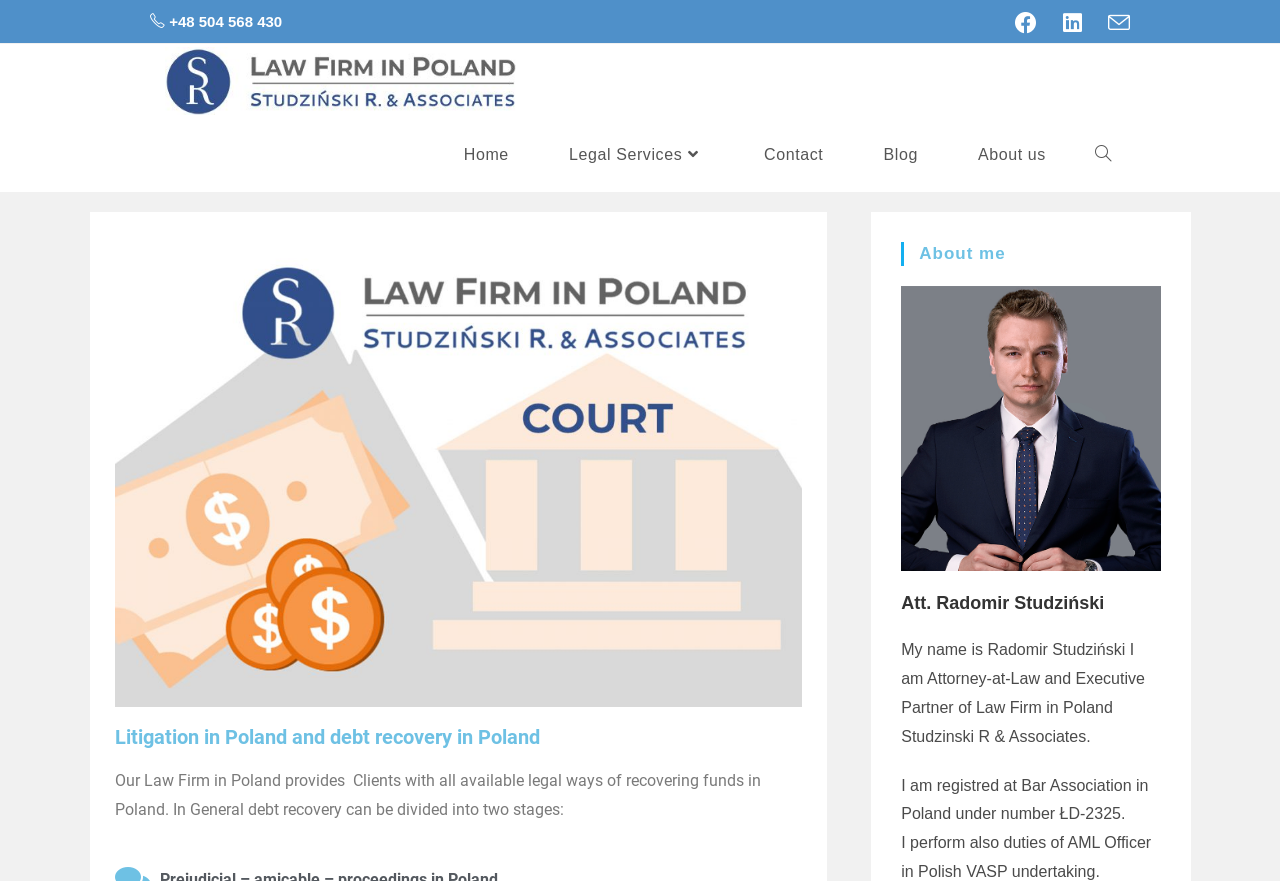Determine the bounding box coordinates (top-left x, top-left y, bottom-right x, bottom-right y) of the UI element described in the following text: +48 504 568 430

[0.117, 0.015, 0.22, 0.034]